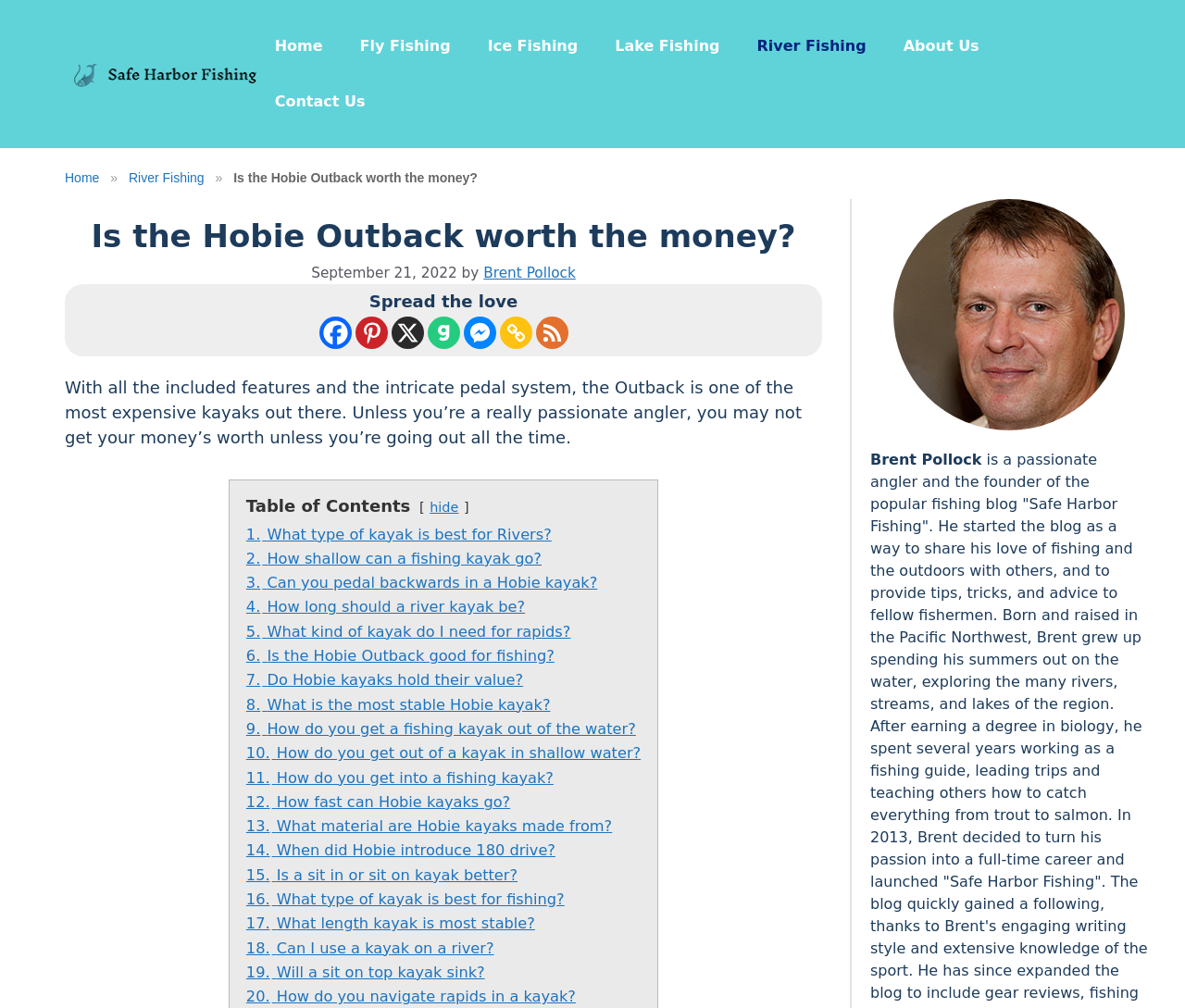Pinpoint the bounding box coordinates of the clickable area necessary to execute the following instruction: "Click on the 'Facebook' link to share the article". The coordinates should be given as four float numbers between 0 and 1, namely [left, top, right, bottom].

[0.269, 0.314, 0.296, 0.346]